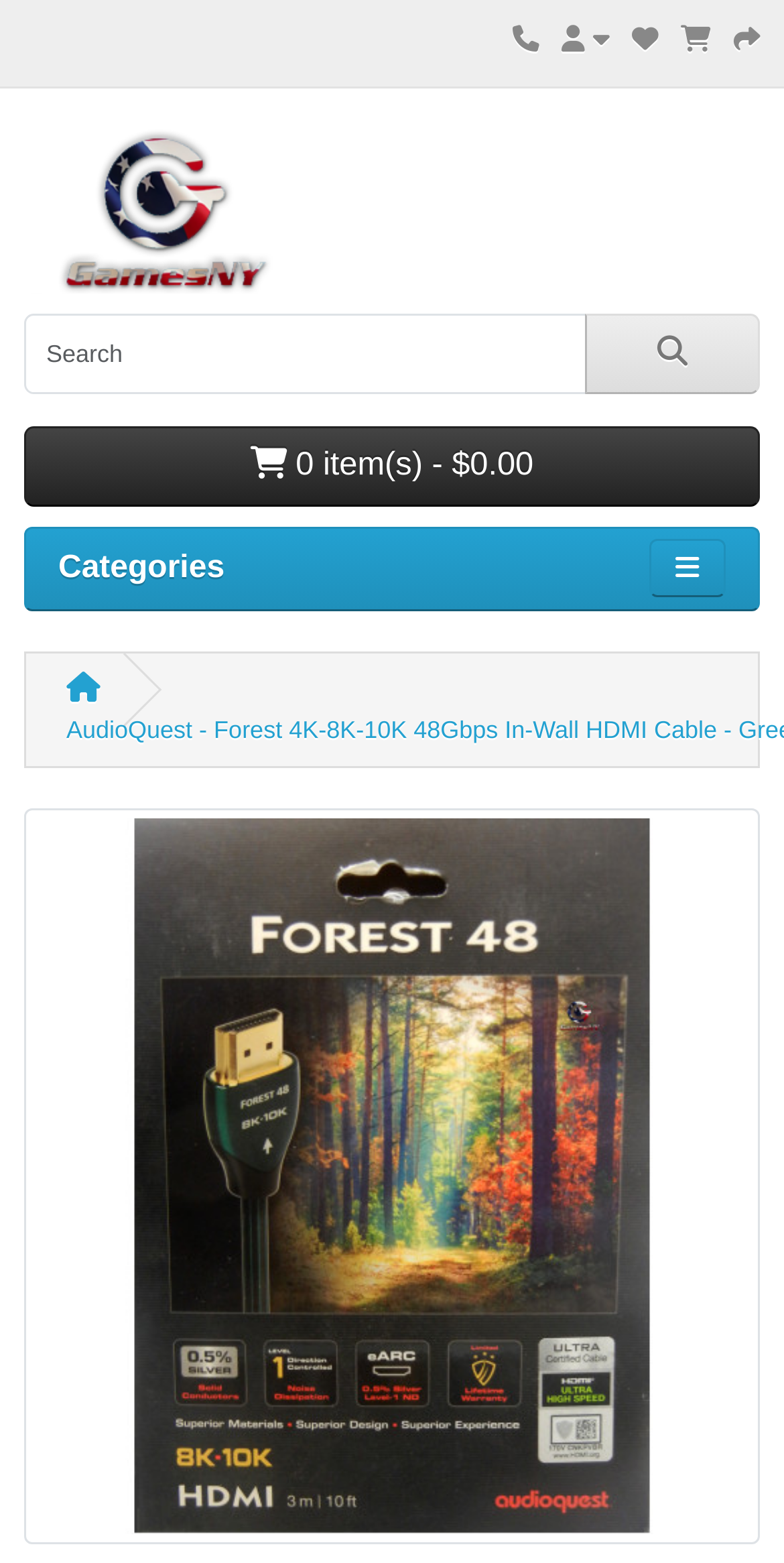Specify the bounding box coordinates of the region I need to click to perform the following instruction: "View shopping cart". The coordinates must be four float numbers in the range of 0 to 1, i.e., [left, top, right, bottom].

[0.031, 0.272, 0.969, 0.324]